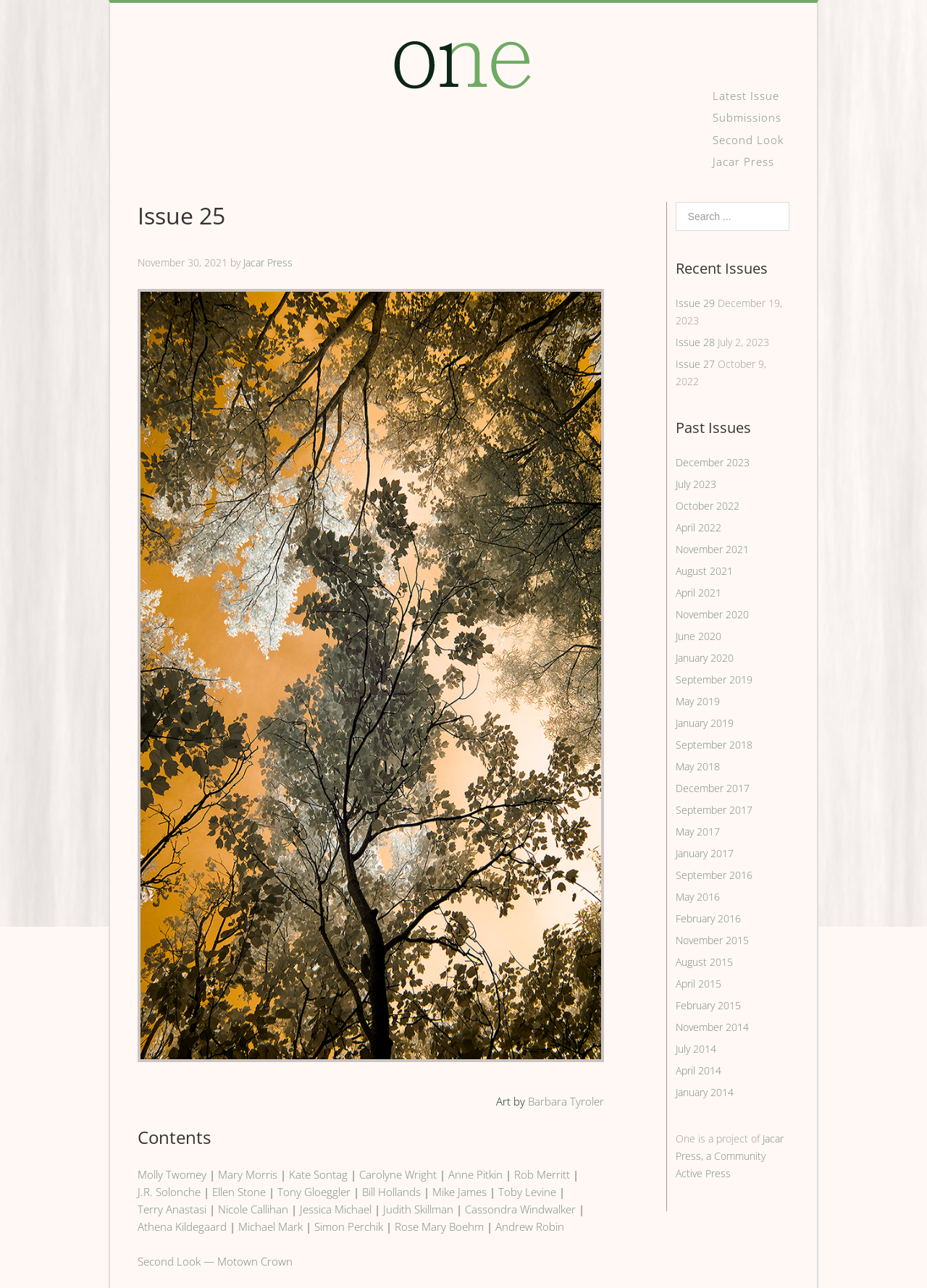What is the date of the current issue?
Look at the image and respond to the question as thoroughly as possible.

I found the date of the current issue by looking at the time element with the text 'Tuesday, November 30, 2021, 10:37 am' which is located near the title of the current issue.